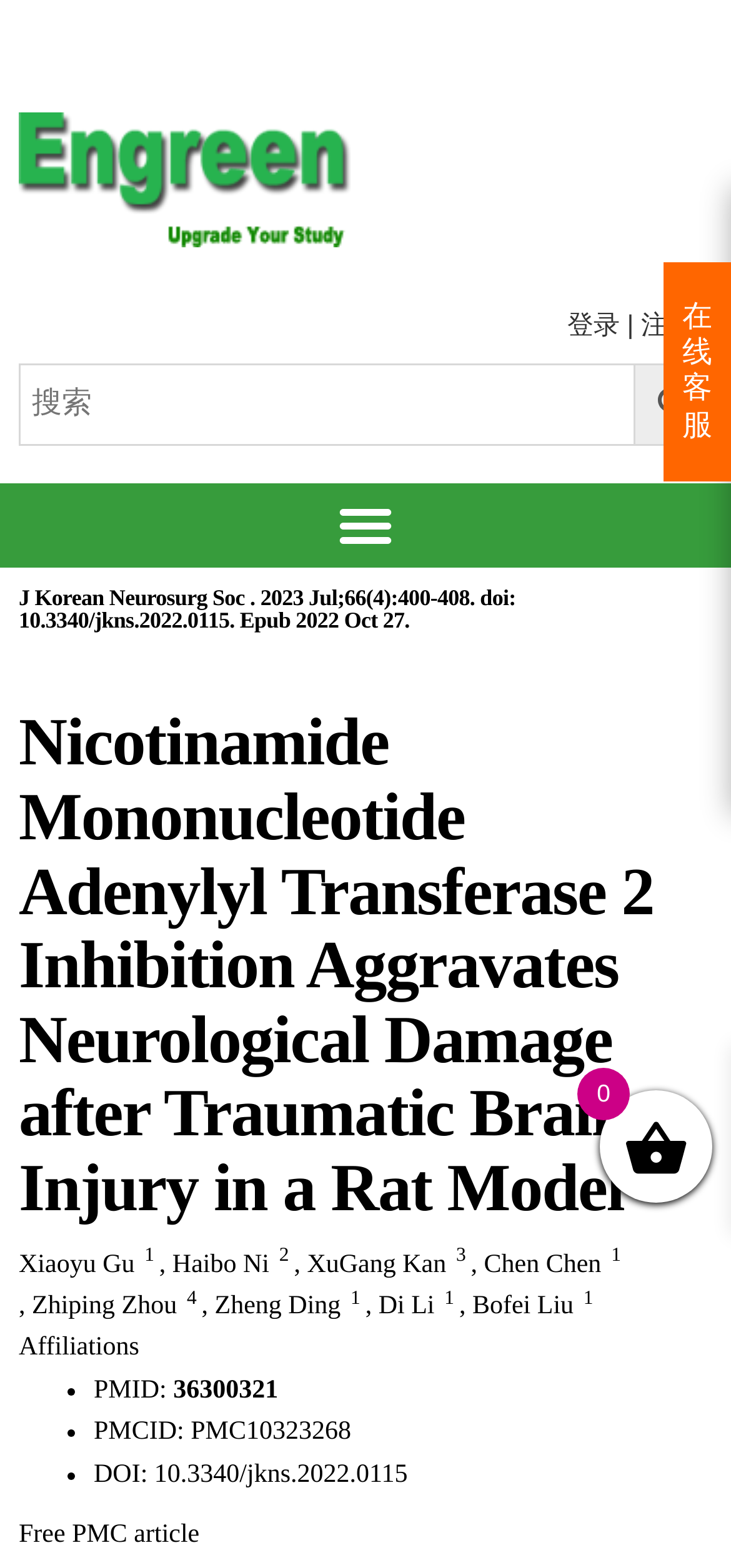Determine the bounding box coordinates of the region I should click to achieve the following instruction: "click login". Ensure the bounding box coordinates are four float numbers between 0 and 1, i.e., [left, top, right, bottom].

[0.776, 0.197, 0.848, 0.216]